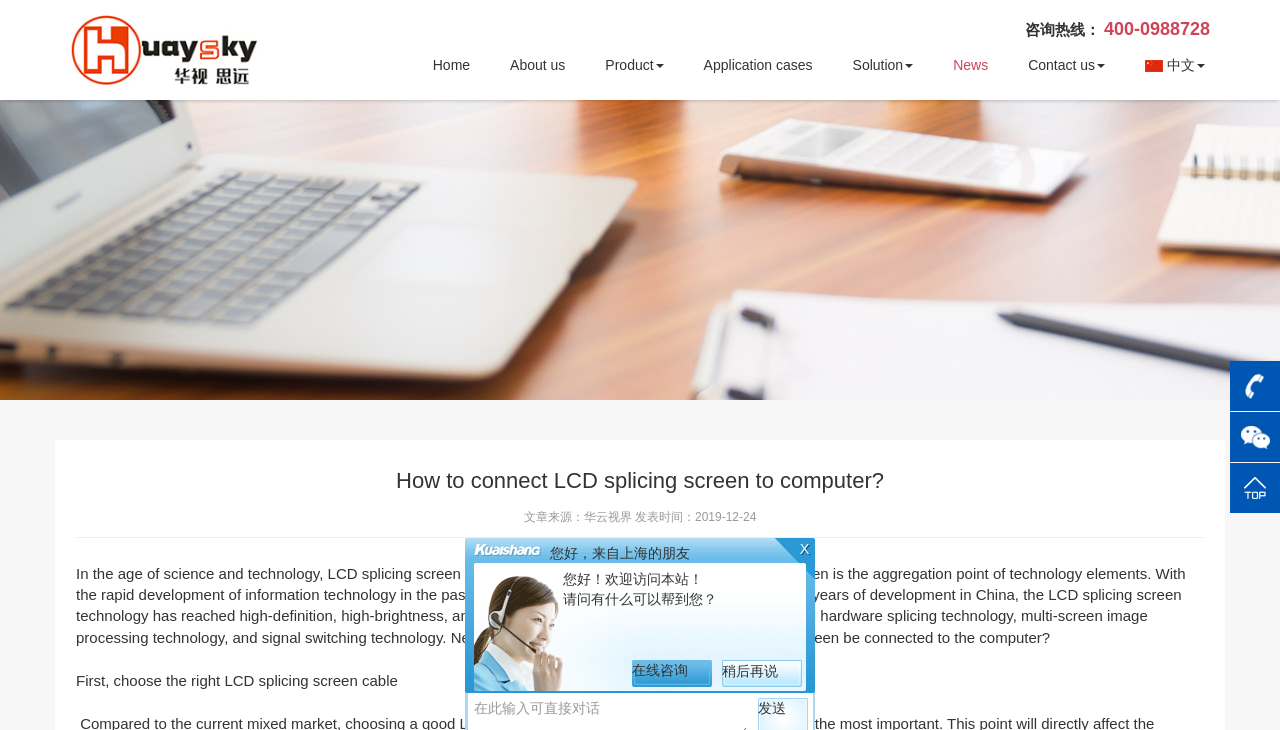Highlight the bounding box of the UI element that corresponds to this description: "About us".

[0.387, 0.055, 0.453, 0.123]